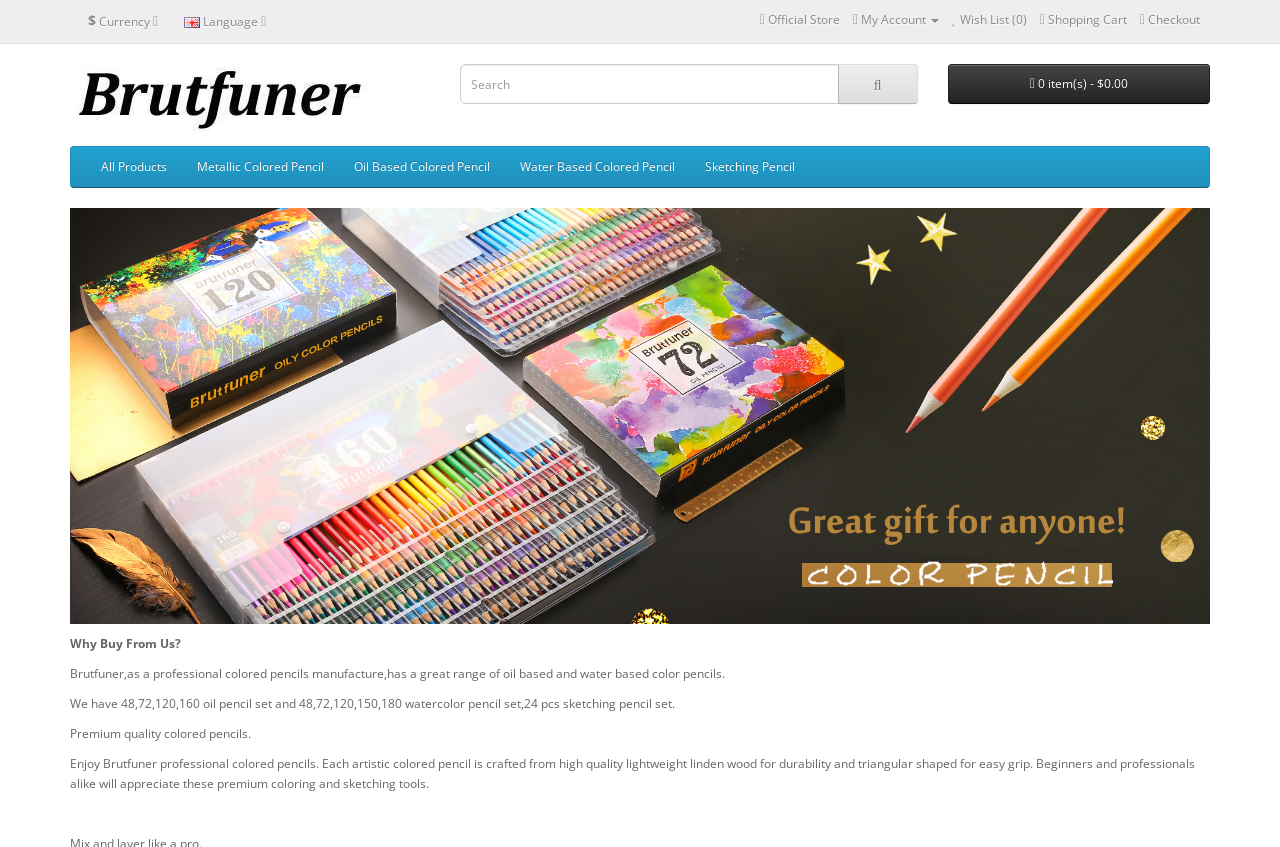Find the bounding box coordinates of the element to click in order to complete the given instruction: "Browse all products."

[0.067, 0.174, 0.142, 0.221]